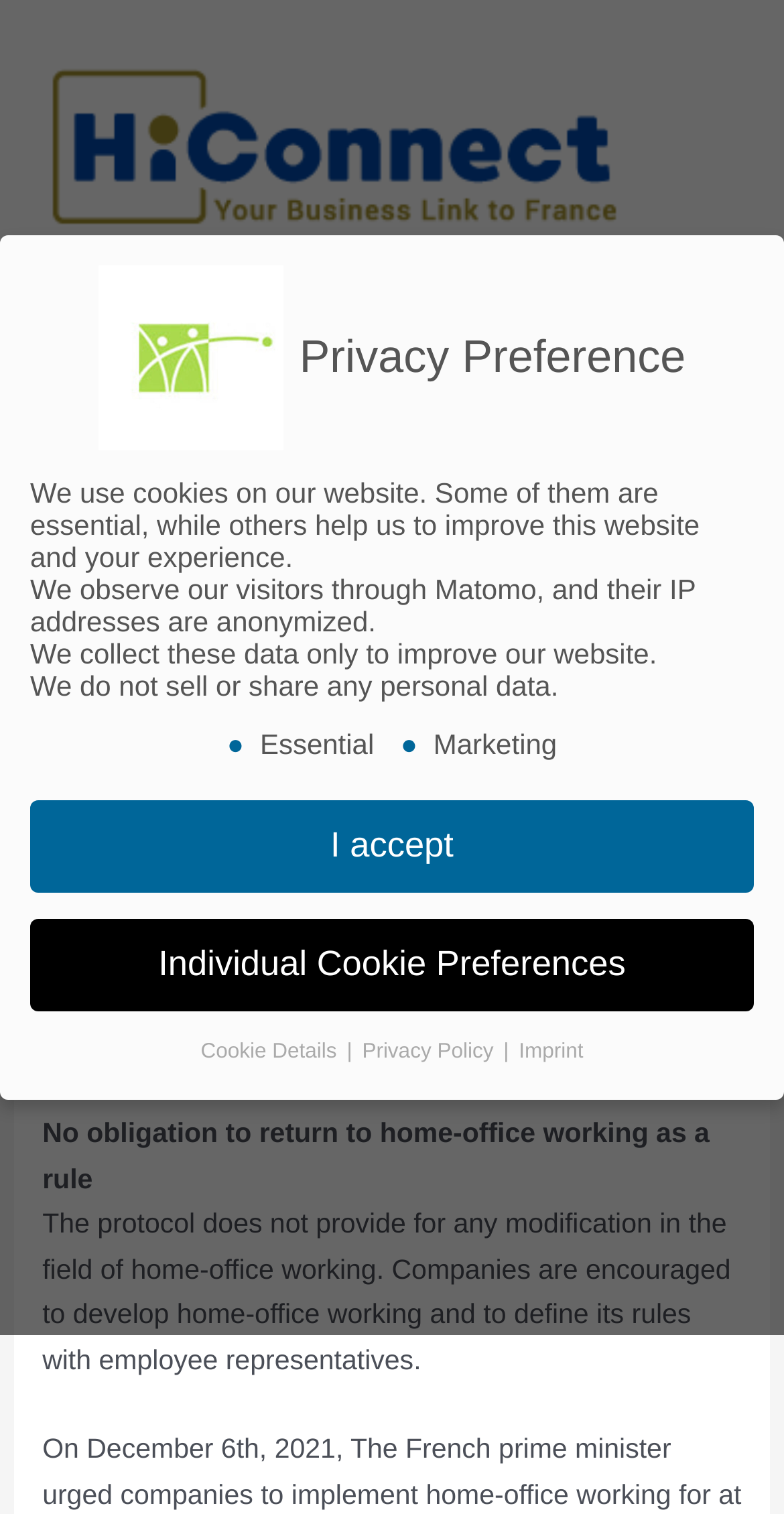Identify the bounding box coordinates for the UI element described as follows: "Squad". Ensure the coordinates are four float numbers between 0 and 1, formatted as [left, top, right, bottom].

None